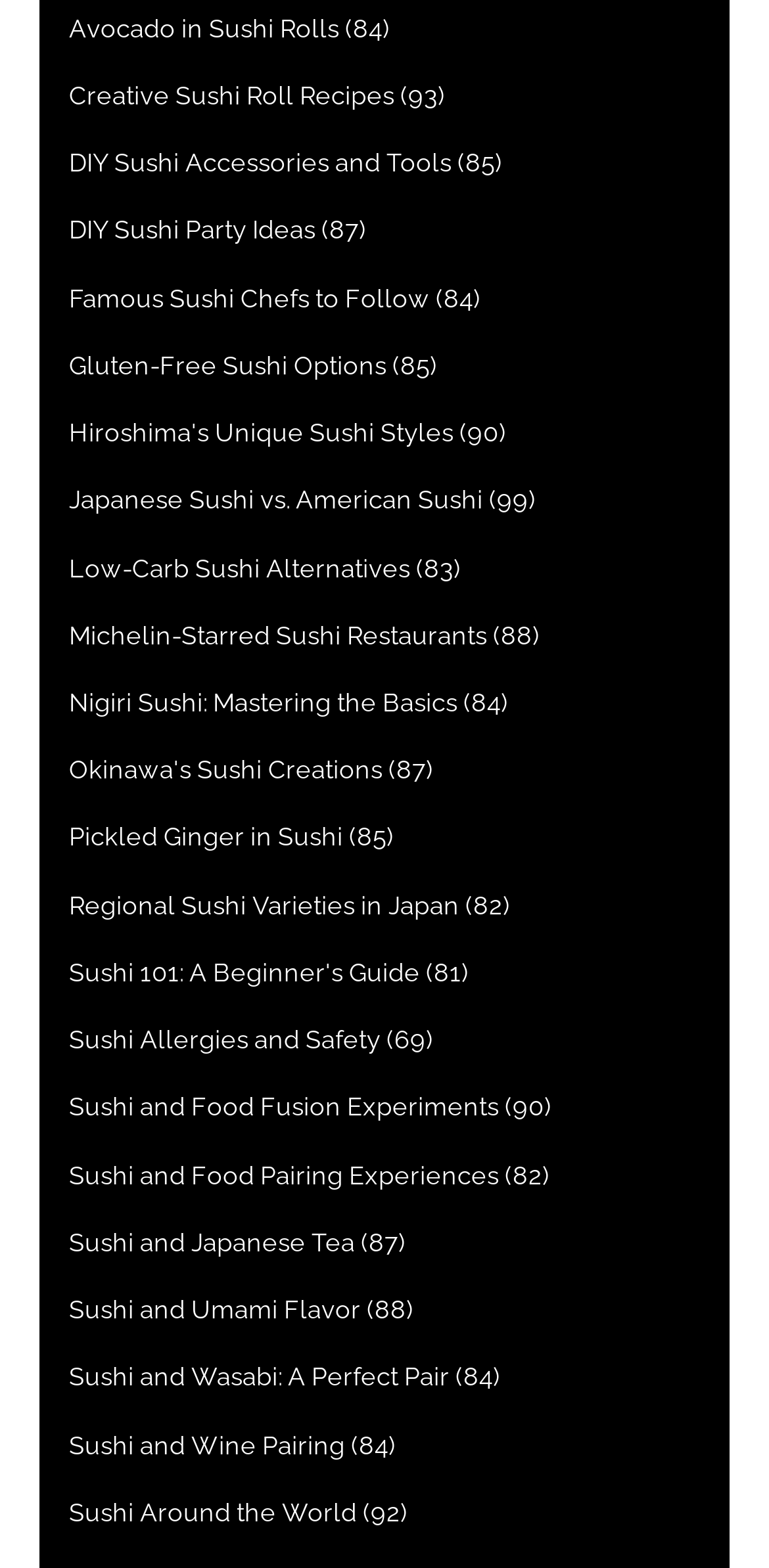What is the tone of the webpage?
Please provide a comprehensive and detailed answer to the question.

The tone of the webpage appears to be informative, neutral, and objective, suggesting a focus on providing information and resources rather than promoting a particular product or service.